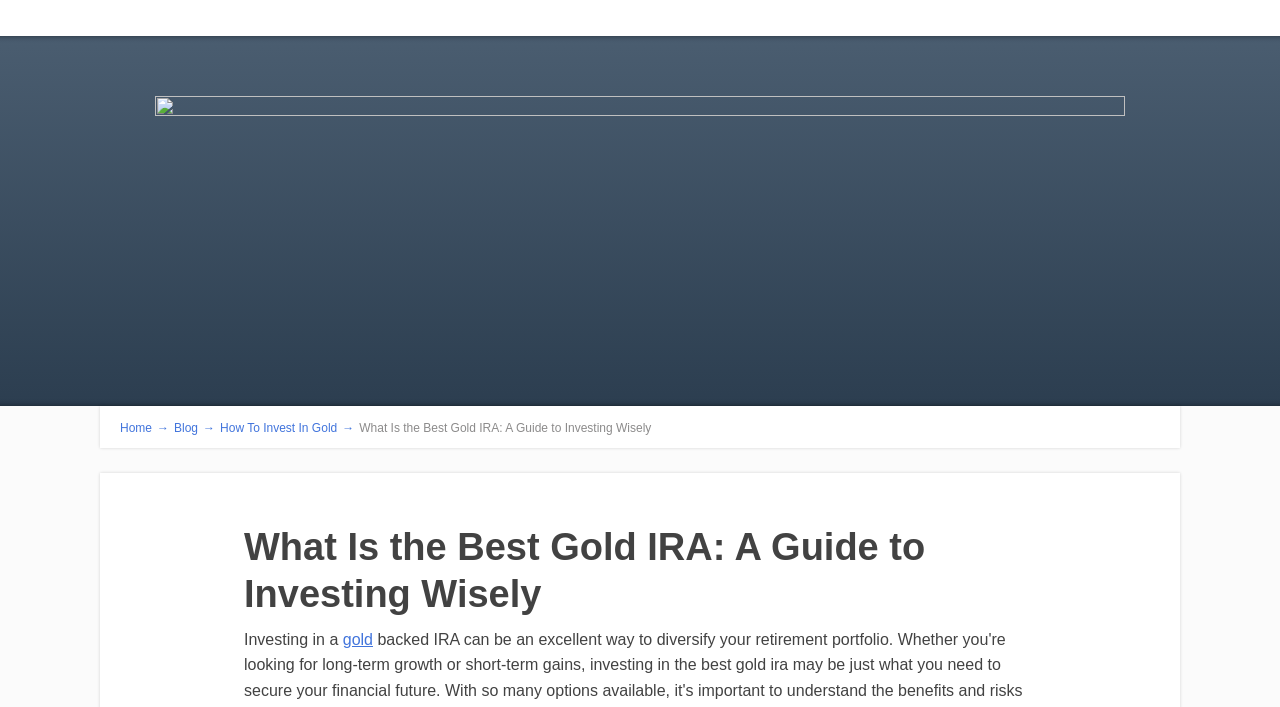Locate the UI element described by Home → in the provided webpage screenshot. Return the bounding box coordinates in the format (top-left x, top-left y, bottom-right x, bottom-right y), ensuring all values are between 0 and 1.

[0.094, 0.595, 0.136, 0.615]